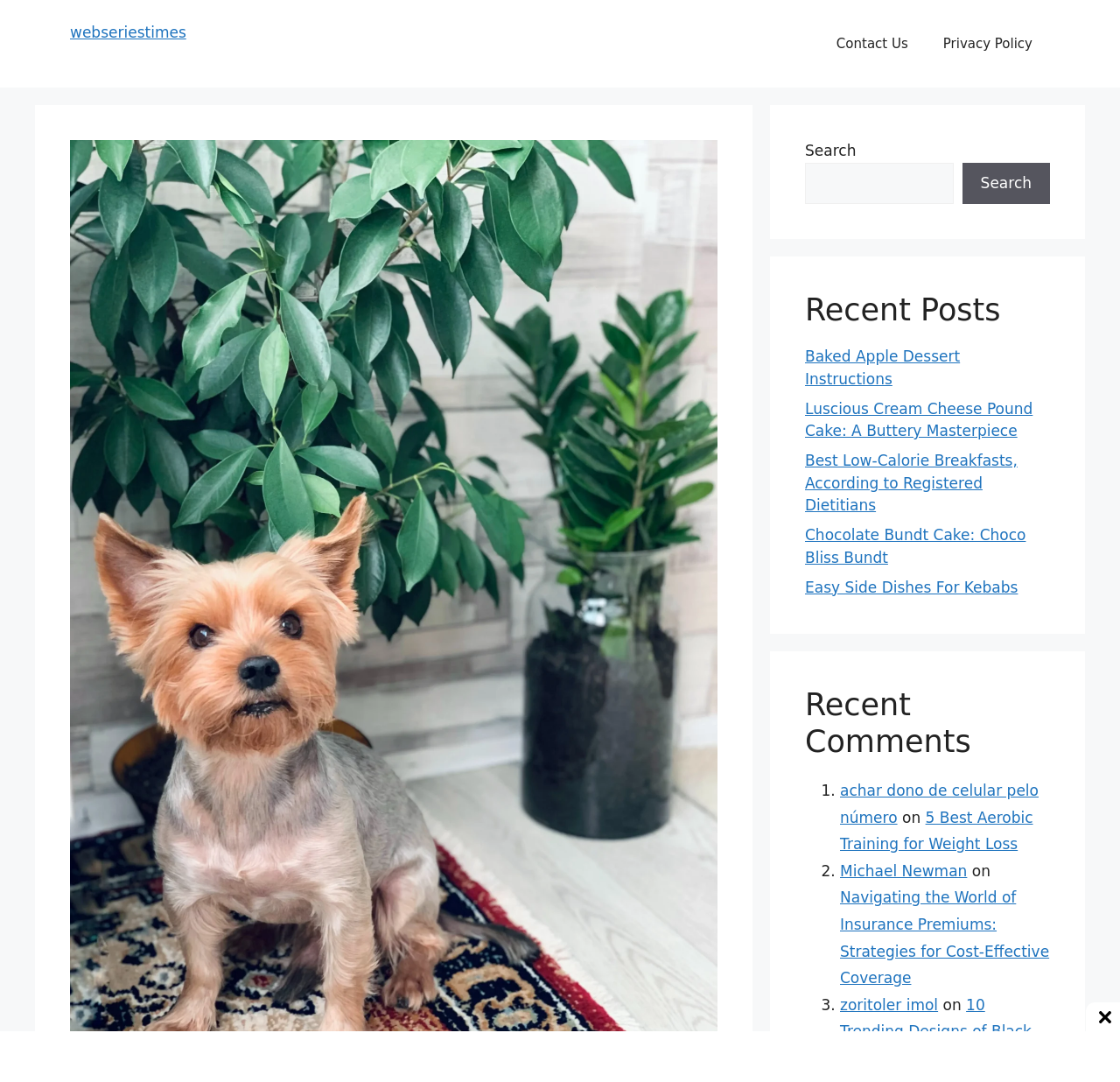Generate a detailed explanation of the webpage's features and information.

This webpage is about exploring the seven unique types of Yorkie breeds that make each one a special companion. At the top, there is a banner with a link to "webseriestimes" on the left side. On the right side, there is a primary navigation menu with links to "Contact Us" and "Privacy Policy". 

Below the banner, there is a search bar with a search button on the right side. The search bar is accompanied by a label "Search". 

On the left side of the page, there is a section with recent posts, which includes five links to different articles, such as "Baked Apple Dessert Instructions", "Luscious Cream Cheese Pound Cake: A Buttery Masterpiece", and others. 

Below the recent posts section, there is a section with recent comments, which includes three articles with links to different topics, such as "achar dono de celular pelo número", "5 Best Aerobic Training for Weight Loss", and others. Each article has a list marker with a number, and the articles are listed in a vertical order.

At the bottom of the page, there is an image on the right side, but its content is not specified.